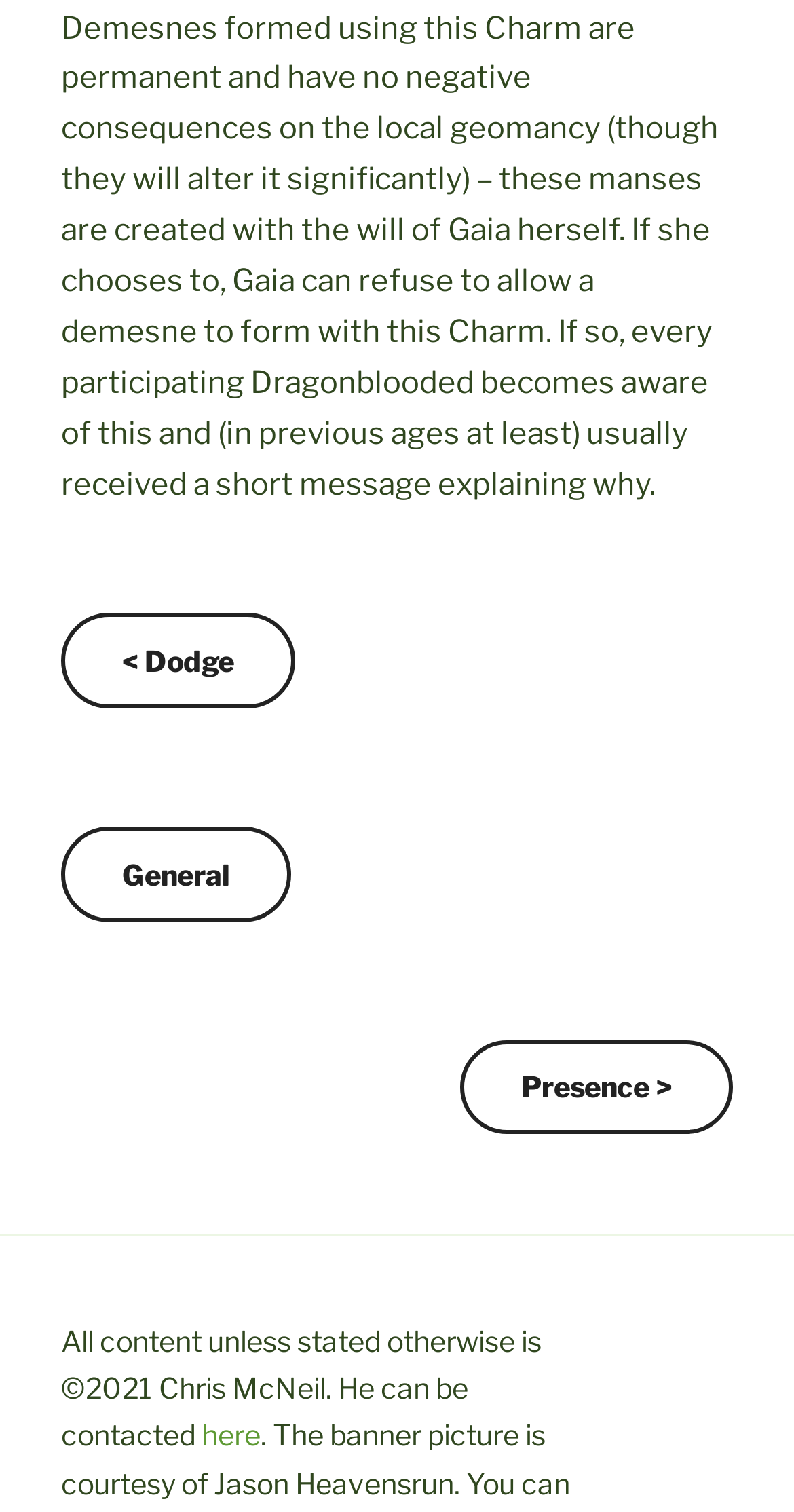From the given element description: "here", find the bounding box for the UI element. Provide the coordinates as four float numbers between 0 and 1, in the order [left, top, right, bottom].

[0.254, 0.938, 0.328, 0.961]